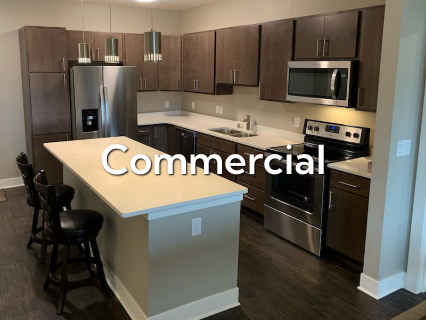What is the purpose of the large island?
Relying on the image, give a concise answer in one word or a brief phrase.

Workspace and dining area